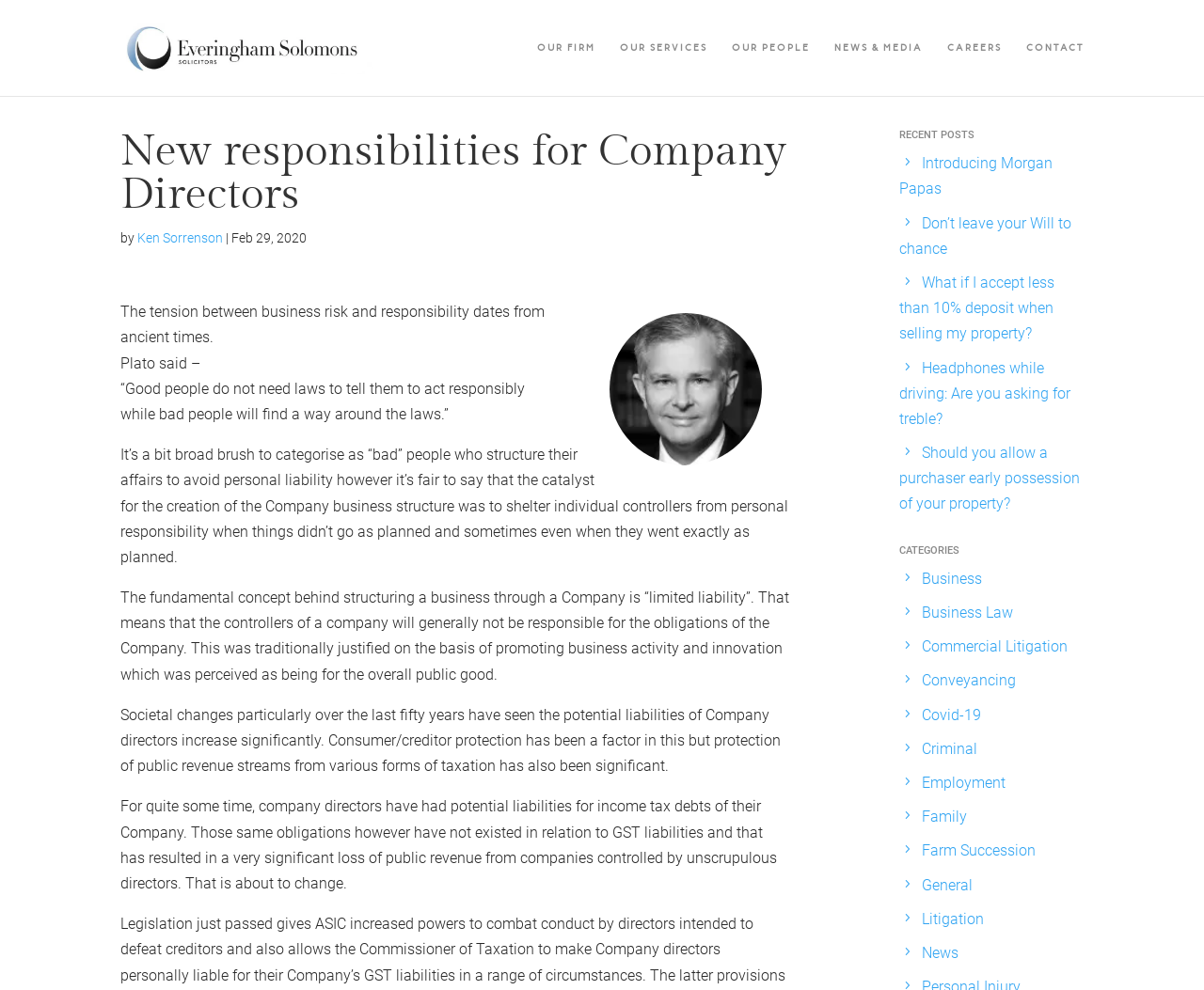Find the bounding box coordinates of the element to click in order to complete the given instruction: "Check the 'NEWS & MEDIA' section."

[0.693, 0.042, 0.766, 0.097]